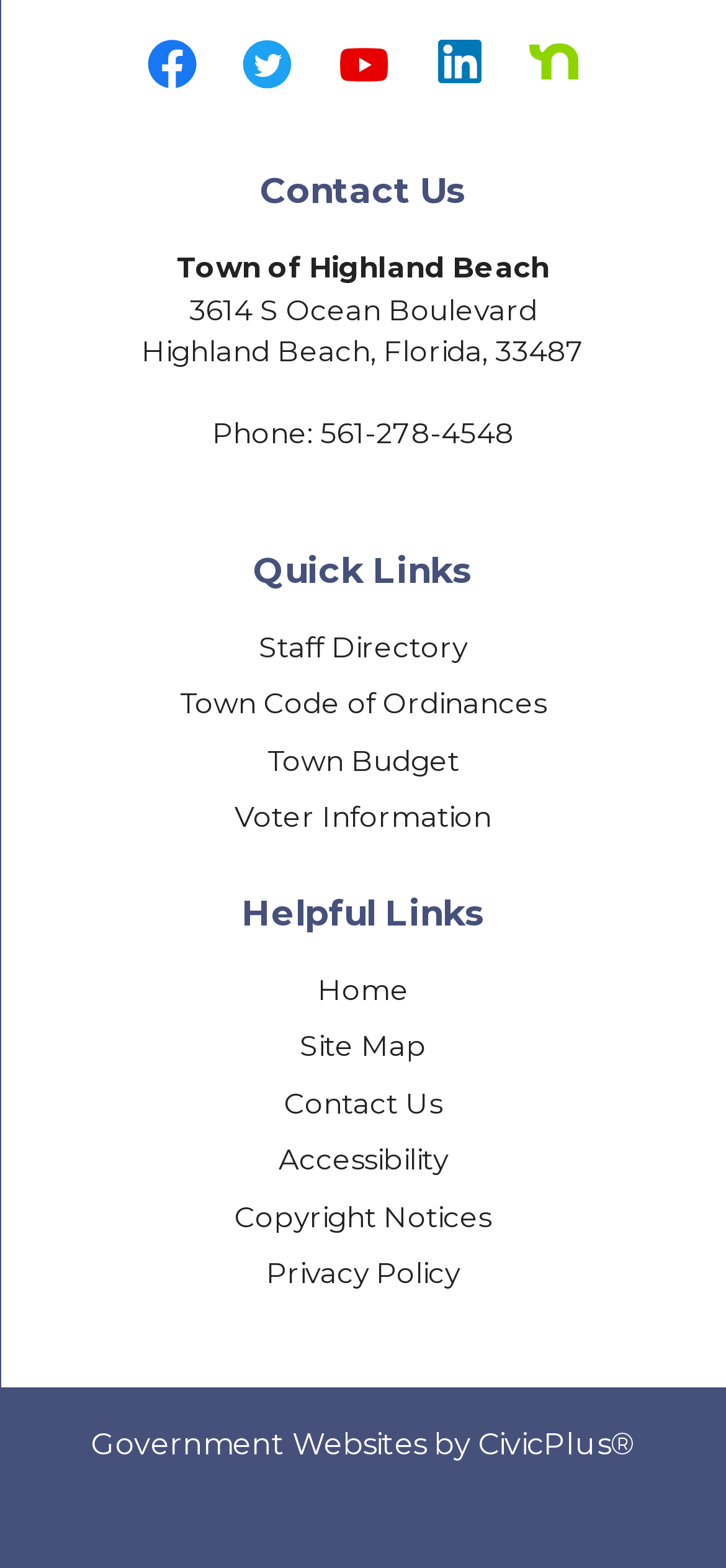Determine the bounding box coordinates of the element's region needed to click to follow the instruction: "View Facebook page". Provide these coordinates as four float numbers between 0 and 1, formatted as [left, top, right, bottom].

[0.203, 0.026, 0.271, 0.057]